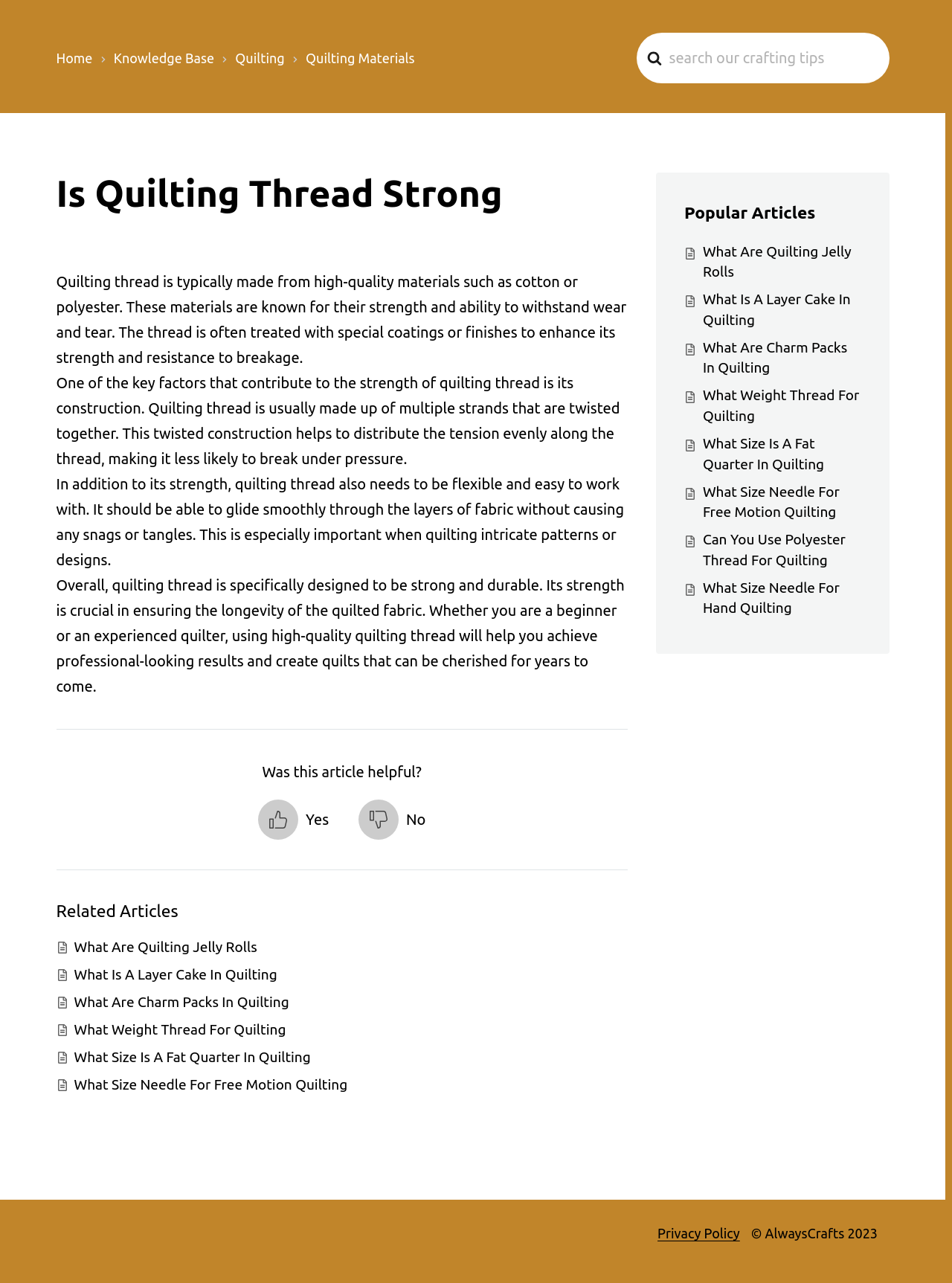Determine the bounding box coordinates of the section I need to click to execute the following instruction: "Search for crafting tips". Provide the coordinates as four float numbers between 0 and 1, i.e., [left, top, right, bottom].

[0.668, 0.026, 0.934, 0.065]